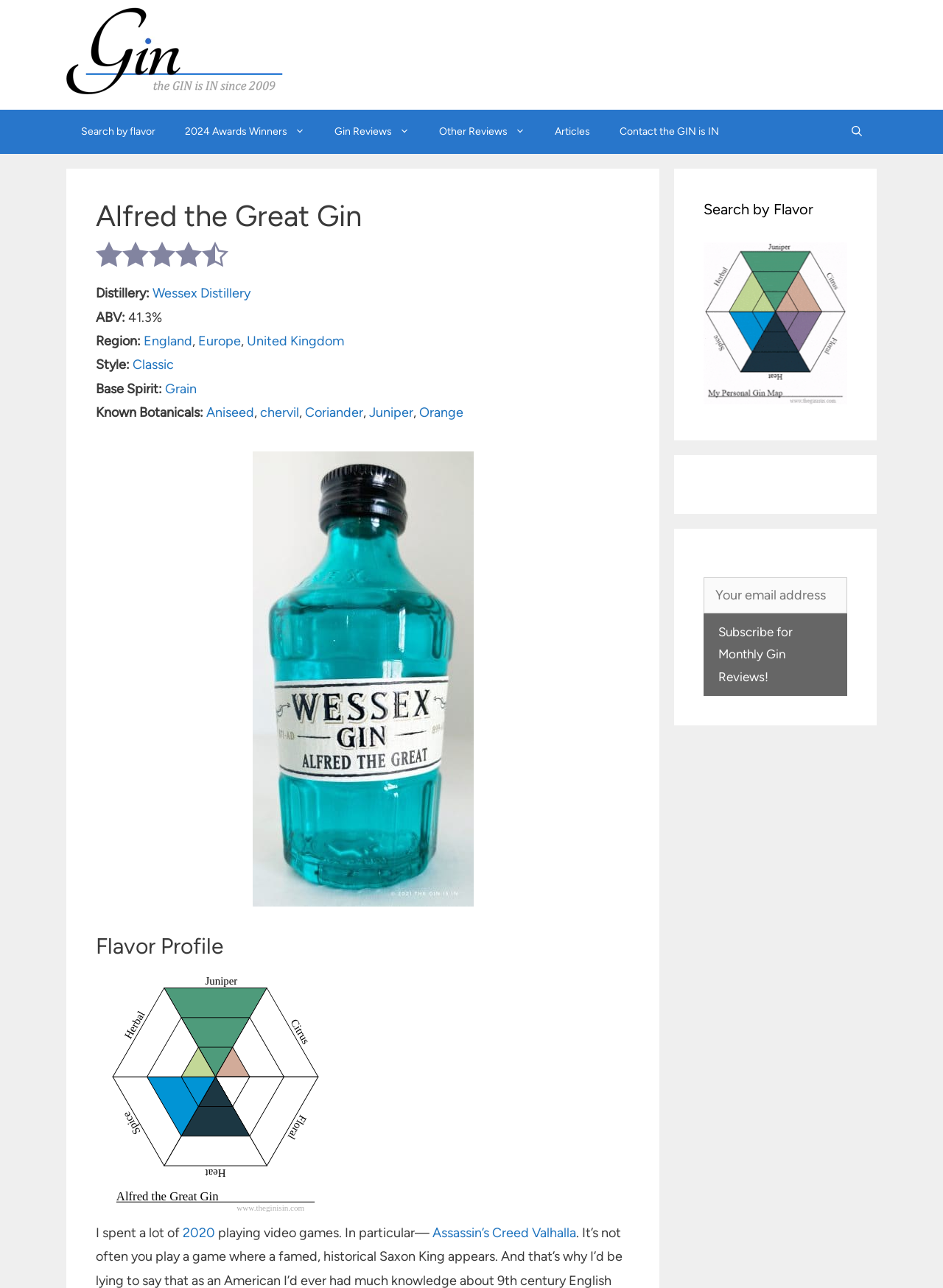Identify and provide the bounding box for the element described by: "Coriander".

[0.323, 0.314, 0.385, 0.327]